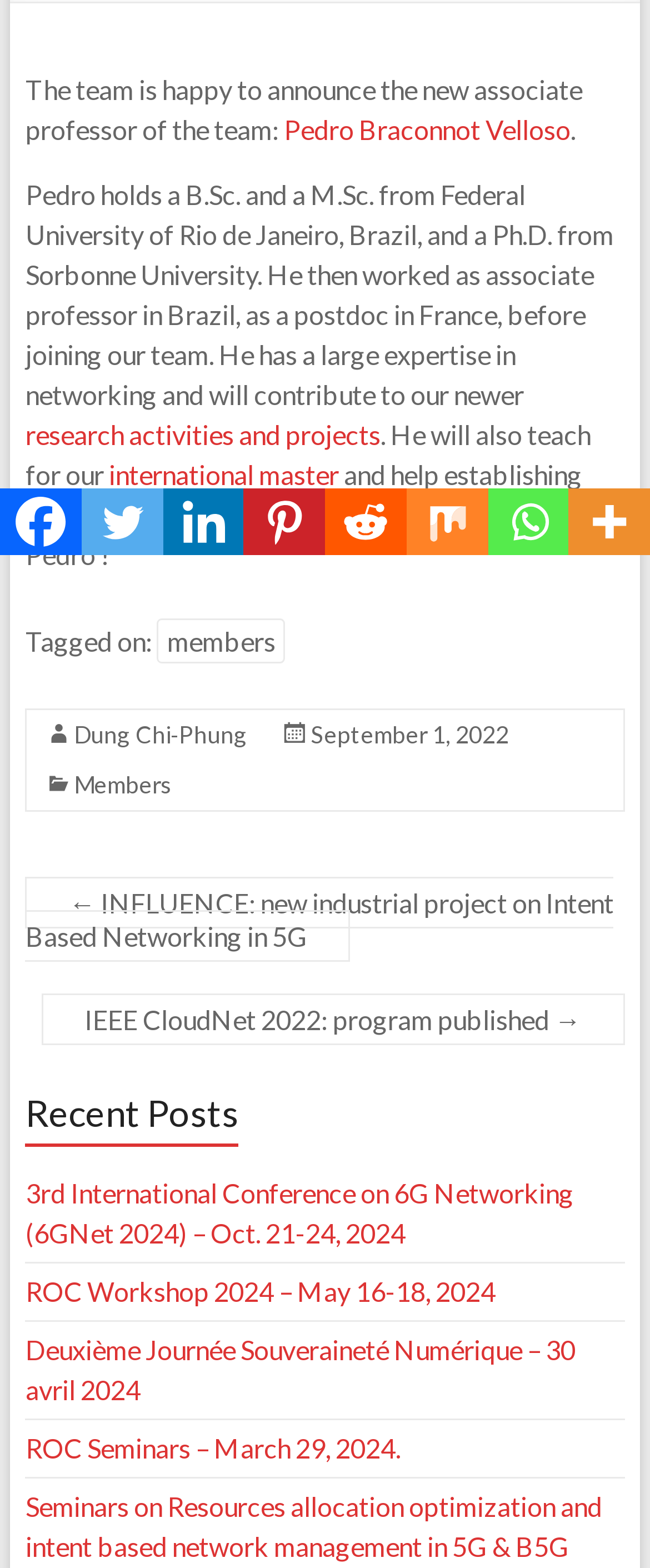Determine the bounding box coordinates in the format (top-left x, top-left y, bottom-right x, bottom-right y). Ensure all values are floating point numbers between 0 and 1. Identify the bounding box of the UI element described by: aria-label="Mix" title="Mix"

[0.625, 0.311, 0.75, 0.354]